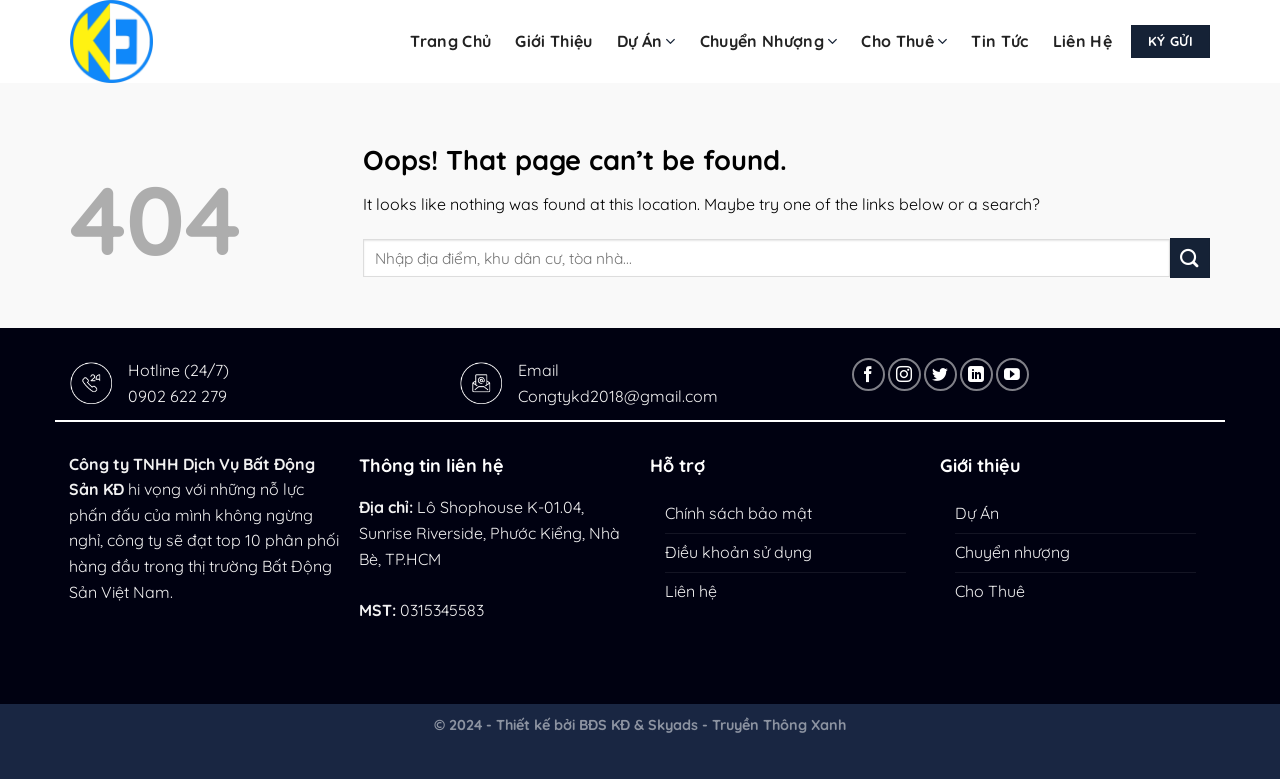What is the purpose of the search box on the page?
Please craft a detailed and exhaustive response to the question.

The search box is displayed prominently on the page, with a placeholder text 'Nhập địa điểm, khu dân cư, tòa nhà...'. This suggests that the search box is intended for users to search for specific locations or properties, and the search results will be displayed on the page.